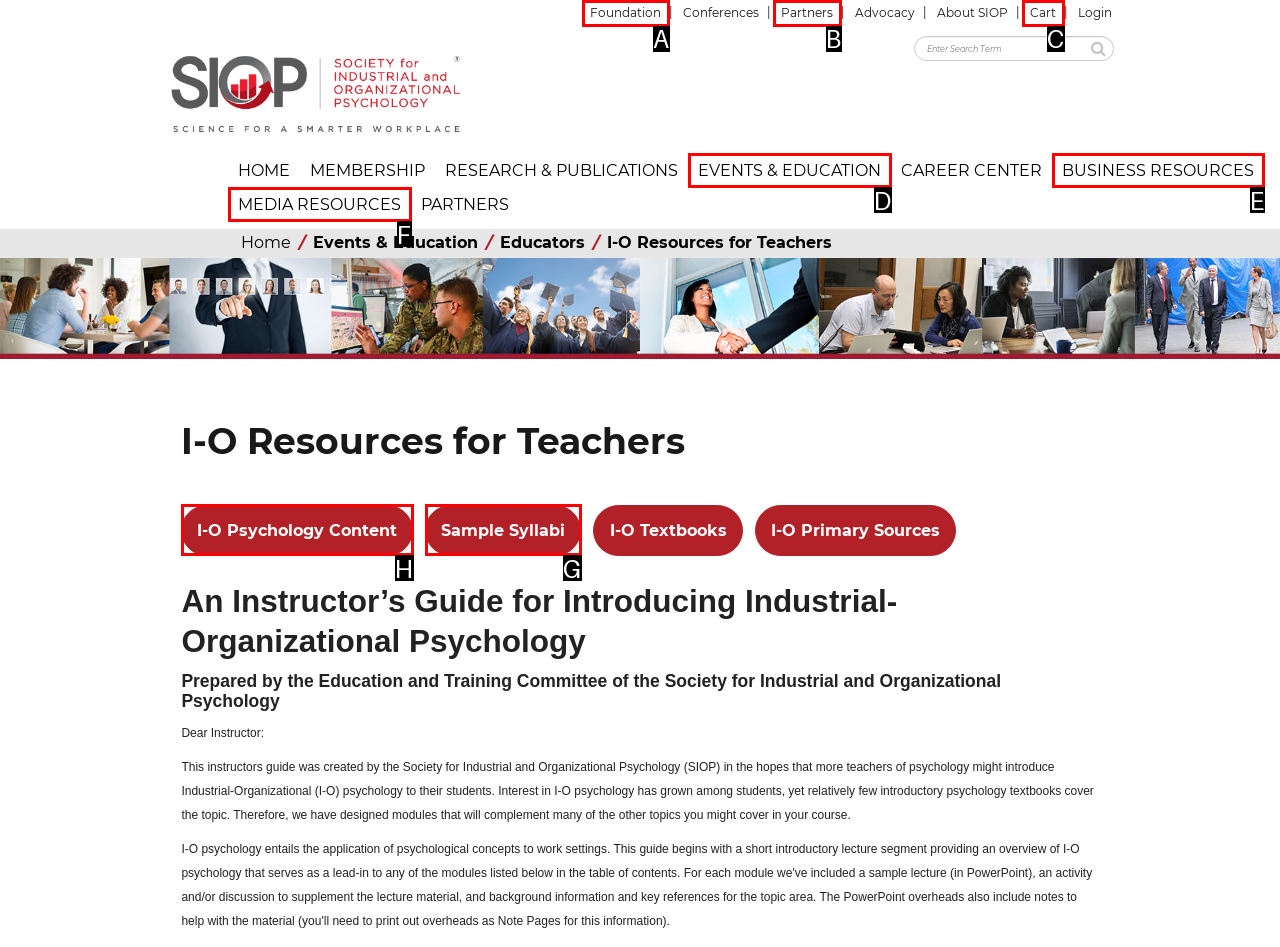Figure out which option to click to perform the following task: View 'I-O Psychology Content'
Provide the letter of the correct option in your response.

H